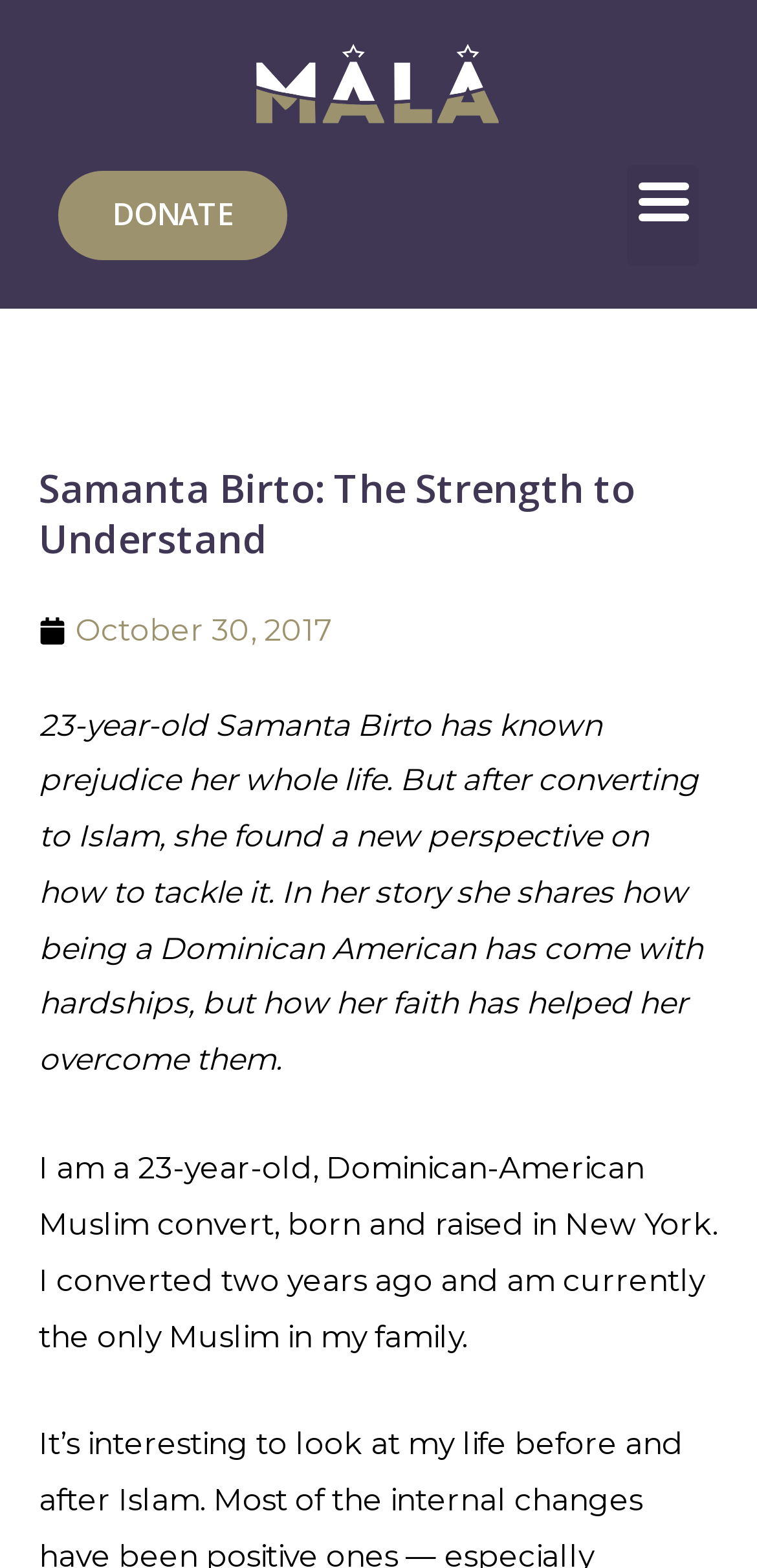What is the location where Samanta Birto was born and raised?
Make sure to answer the question with a detailed and comprehensive explanation.

I found the location where Samanta Birto was born and raised by reading the StaticText element that describes her as being 'born and raised in New York'. This element has a bounding box coordinate of [0.051, 0.733, 0.959, 0.864].